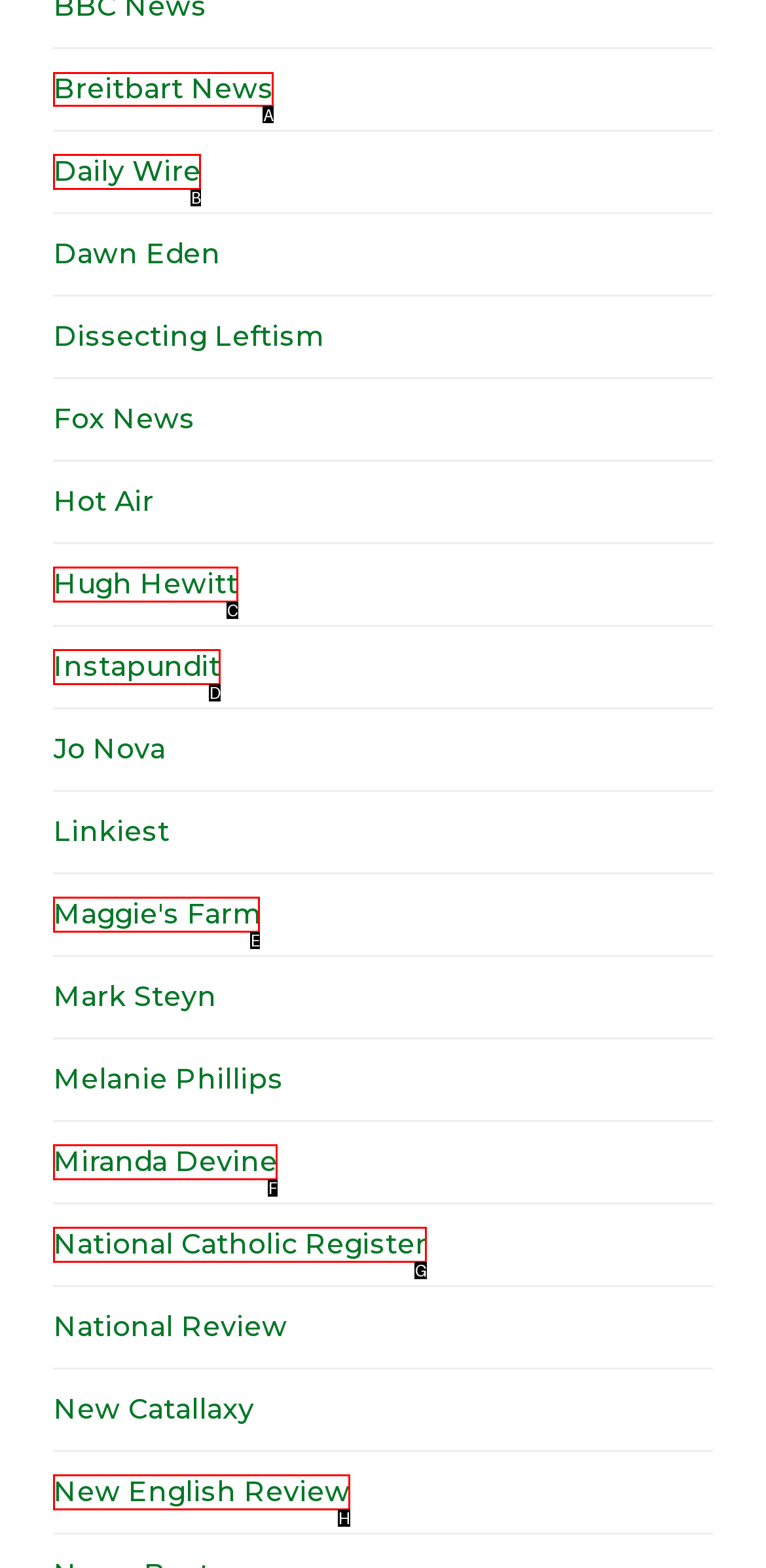Given the task: visit Breitbart News, tell me which HTML element to click on.
Answer with the letter of the correct option from the given choices.

A